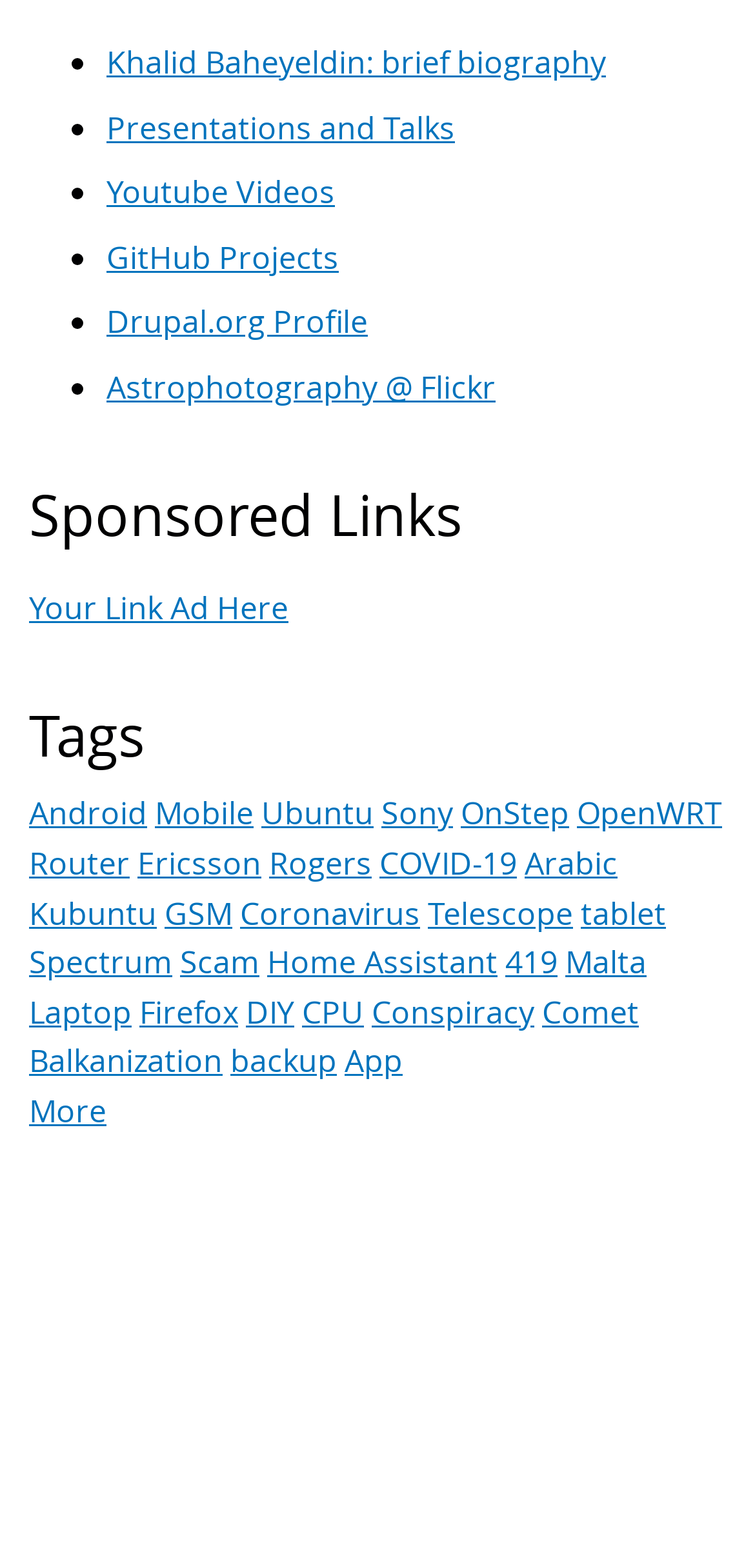How many headings are on the webpage?
Based on the screenshot, respond with a single word or phrase.

2